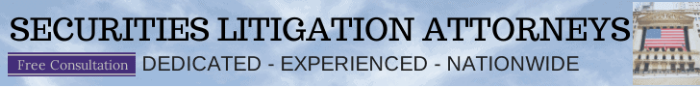Utilize the information from the image to answer the question in detail:
What is being offered to potential clients?

The banner promotes a 'Free Consultation', which suggests that potential clients can receive an initial consultation with the attorneys at no cost, making it an inviting approach for those seeking legal assistance.